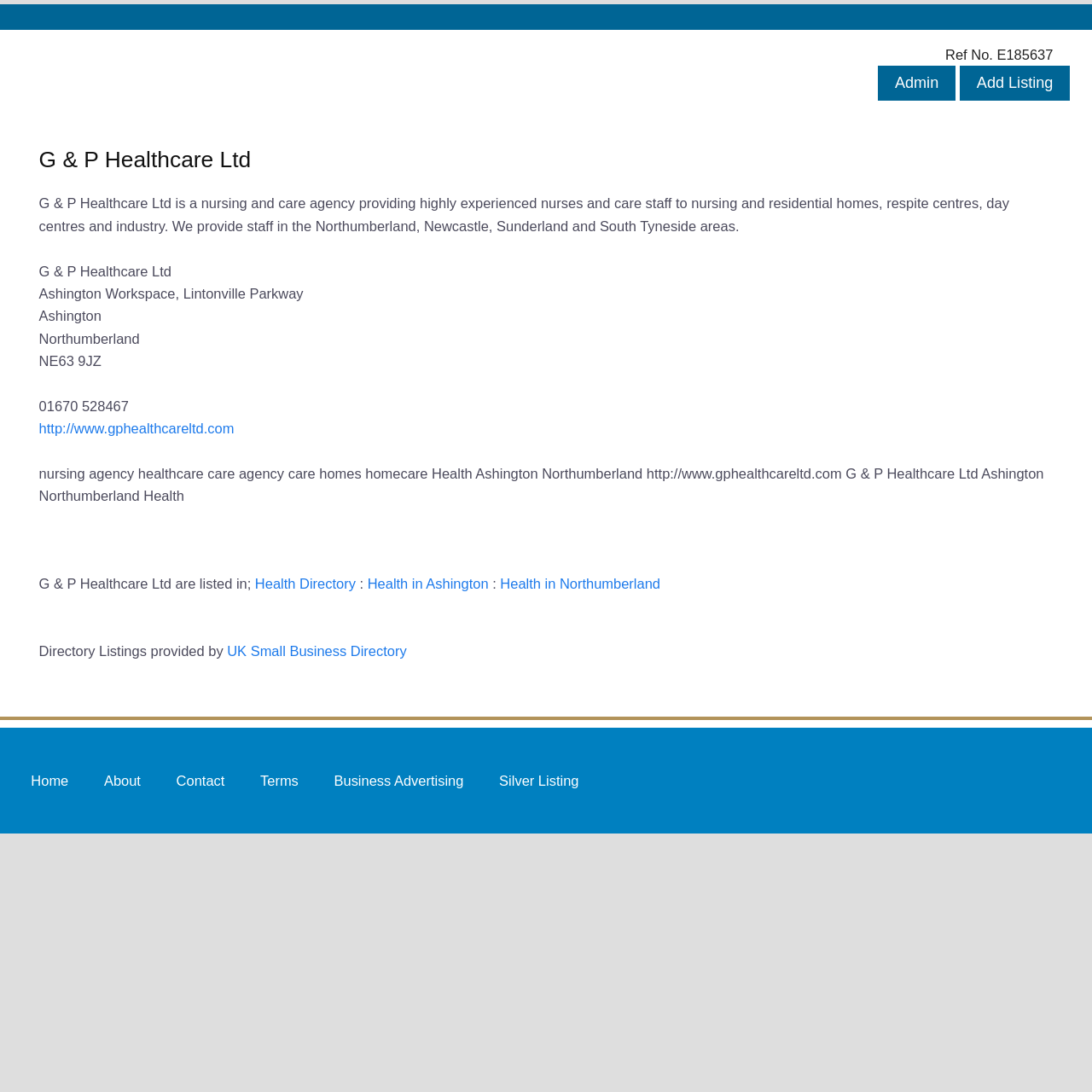Please identify the bounding box coordinates for the region that you need to click to follow this instruction: "Contact G & P Healthcare Ltd".

[0.152, 0.697, 0.216, 0.731]